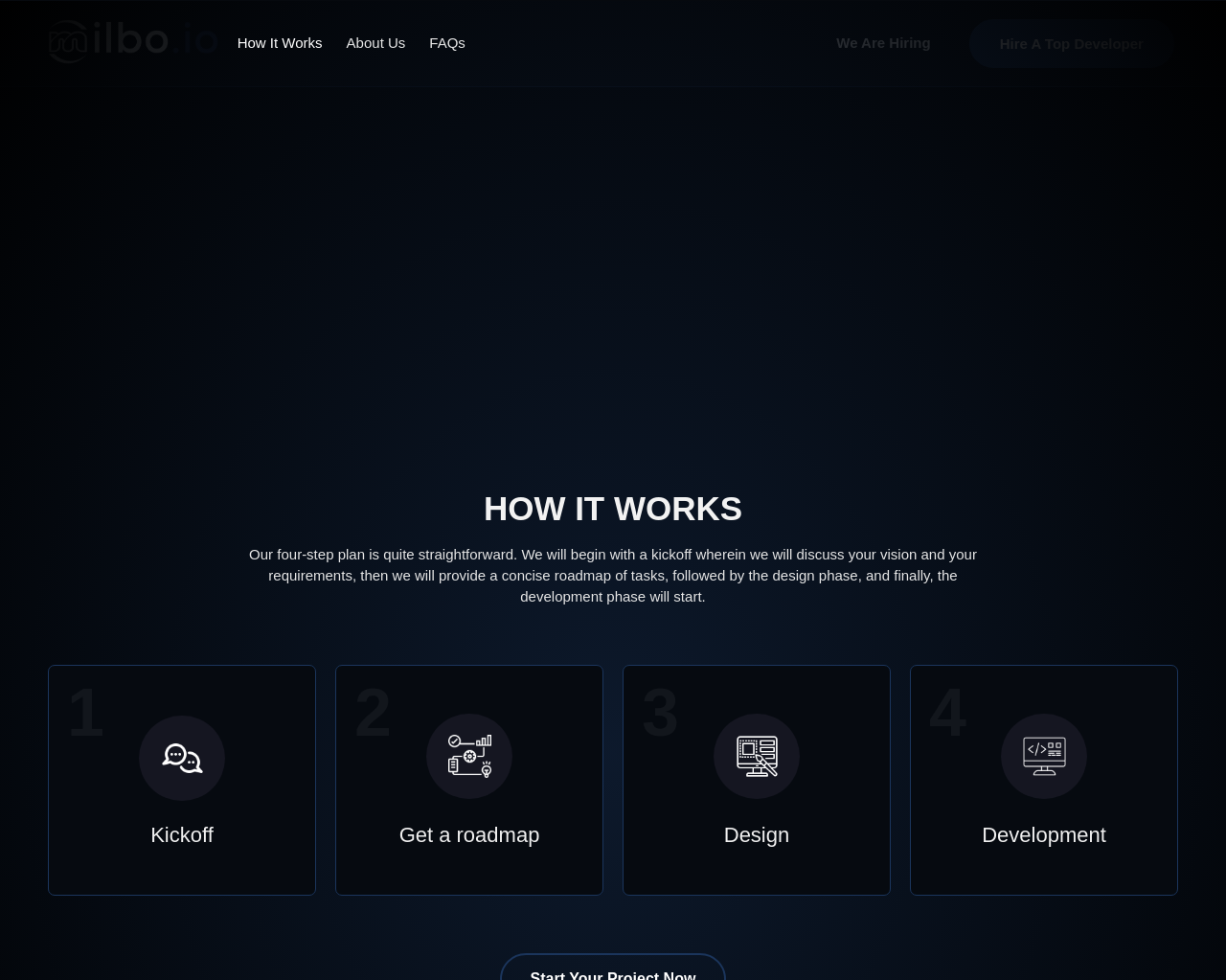How many links are in the top navigation bar?
Refer to the screenshot and deliver a thorough answer to the question presented.

There are four links in the top navigation bar, which are 'How It Works', 'About Us', 'FAQs', and 'milbo logo'.